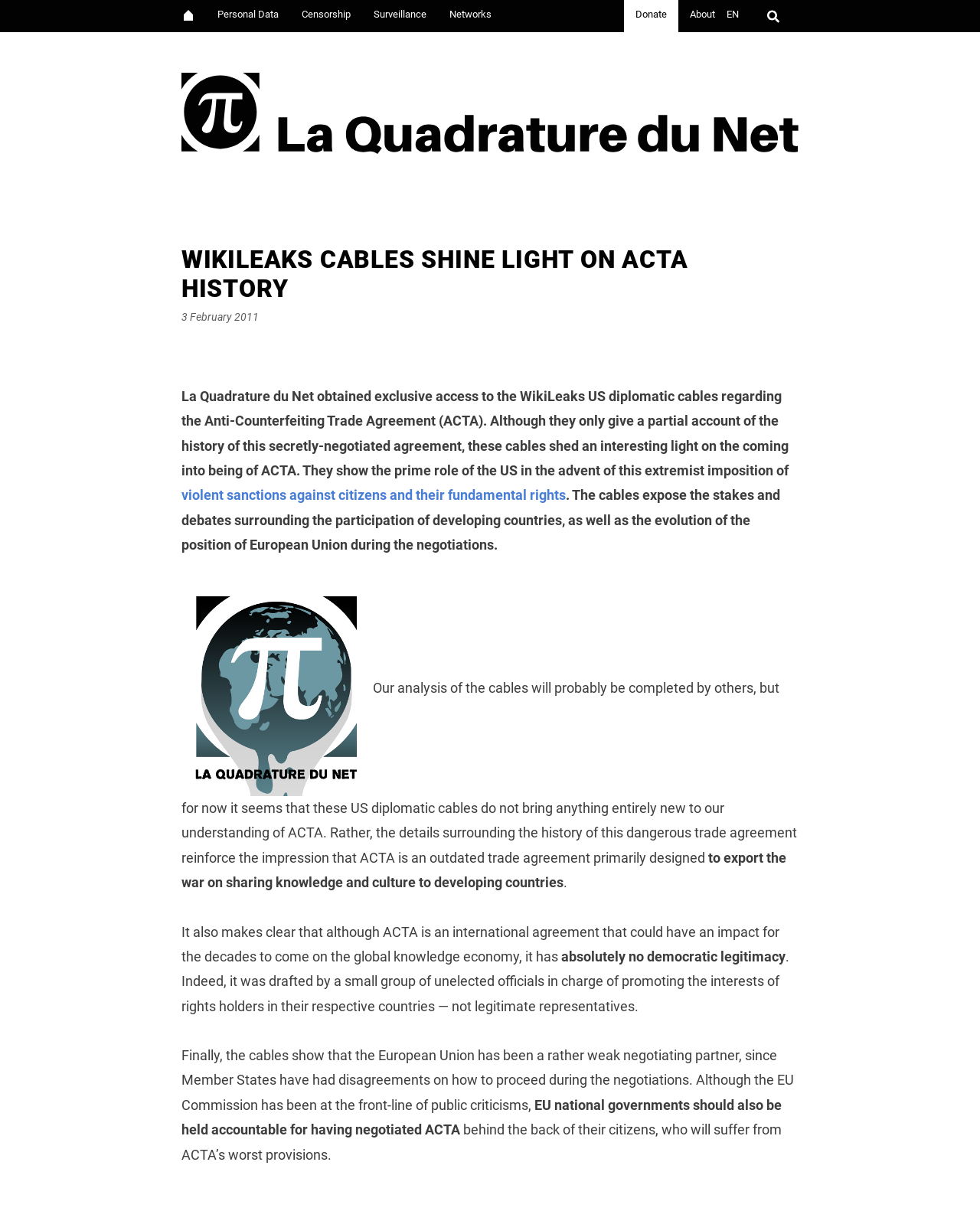Give the bounding box coordinates for the element described by: "Donate".

[0.637, 0.004, 0.692, 0.019]